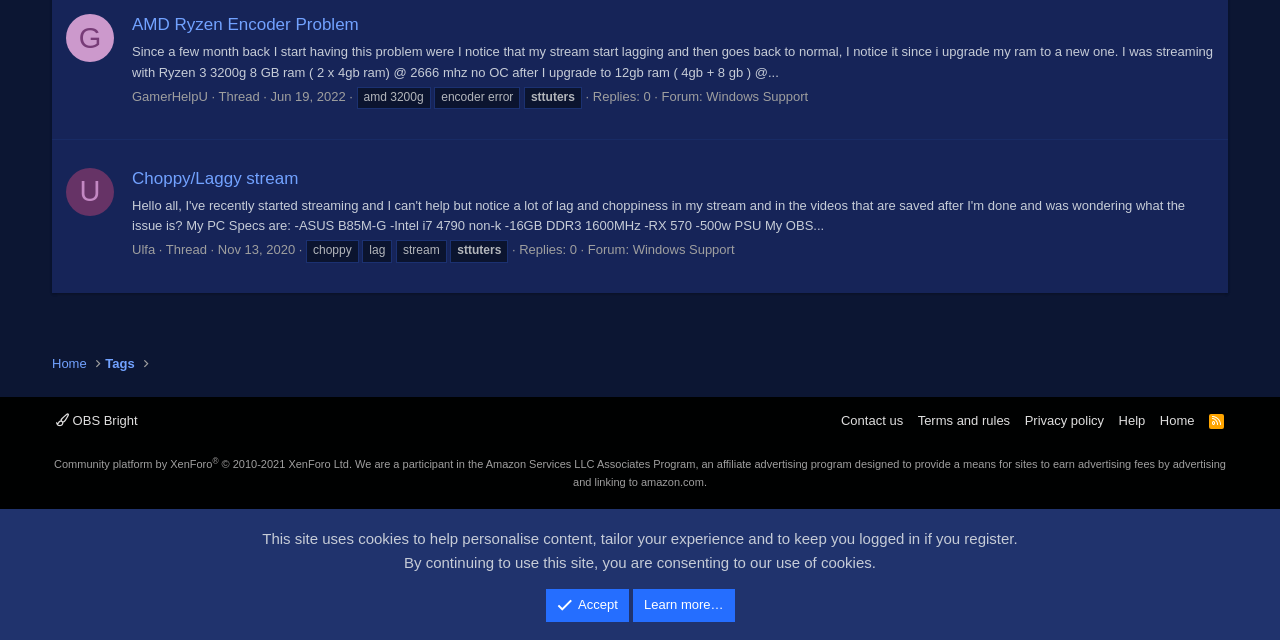Given the element description: "OBS Bright", predict the bounding box coordinates of this UI element. The coordinates must be four float numbers between 0 and 1, given as [left, top, right, bottom].

[0.041, 0.643, 0.111, 0.672]